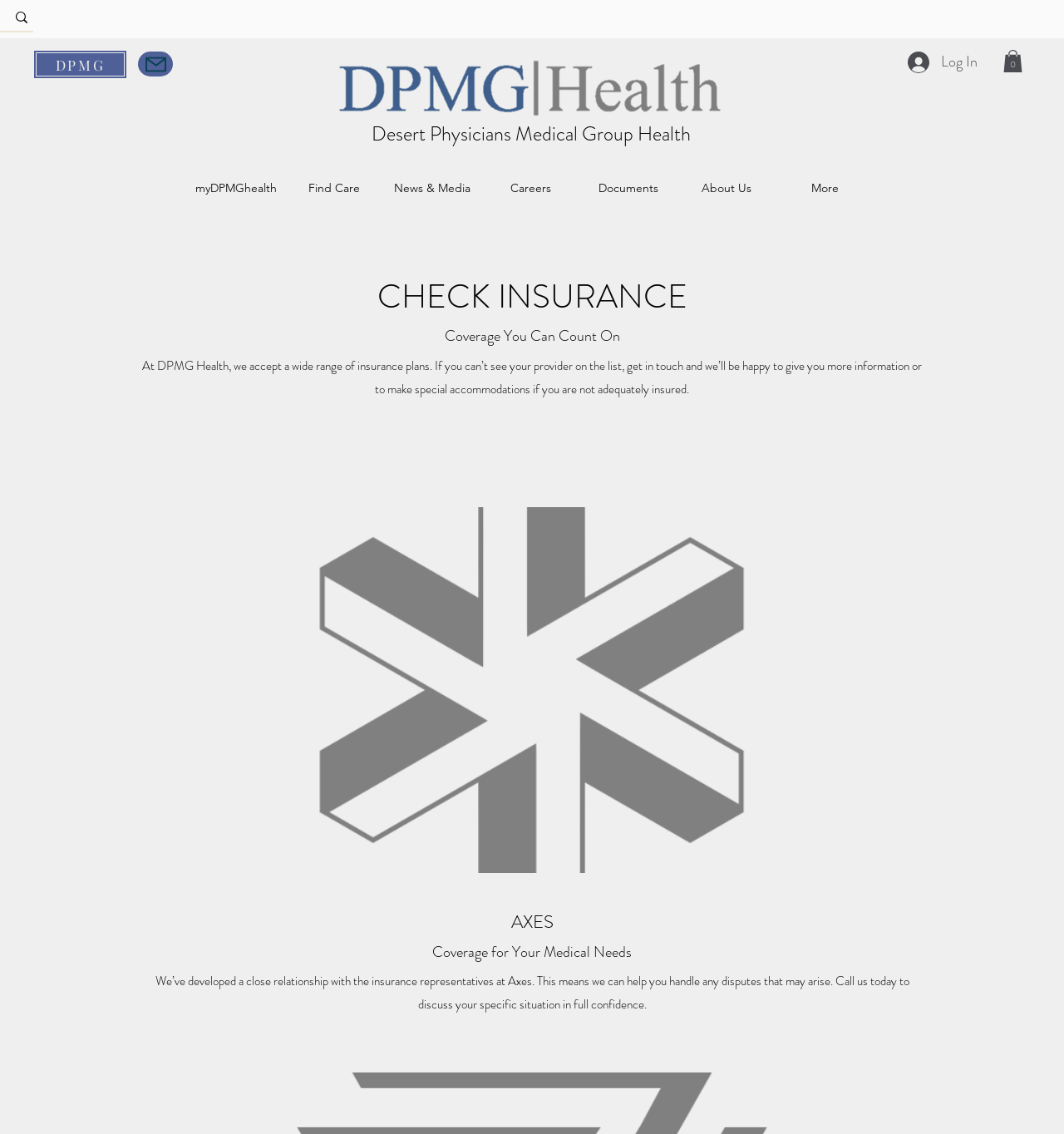Explain in detail what is displayed on the webpage.

The webpage is about insurance, specifically Desert Physicians Medical Group Health. At the top left, there is a small image, and next to it, there are three links: "DPMG", "Mail", and an image link "Picture1_edited.png". On the top right, there is a "Log In" button accompanied by a small image, and a "Cart with 0 items" button with an SVG icon.

Below the top section, there is a navigation menu labeled "Site" that spans across the page. The menu contains several links, including "myDPMGhealth", "Find Care", "News & Media", "Careers", "Documents", "About Us", and "More".

The main content of the page is divided into two sections. The first section has a heading "CHECK INSURANCE" and a subheading "Coverage You Can Count On". There is a paragraph of text explaining that DPMG Health accepts a wide range of insurance plans and offers assistance with special accommodations. Below the text, there is a large image labeled "Client 6".

The second section has a heading "AXES" and a subheading "Coverage for Your Medical Needs". There is another paragraph of text describing the close relationship between DPMG Health and Axes insurance representatives, and how they can help with disputes.